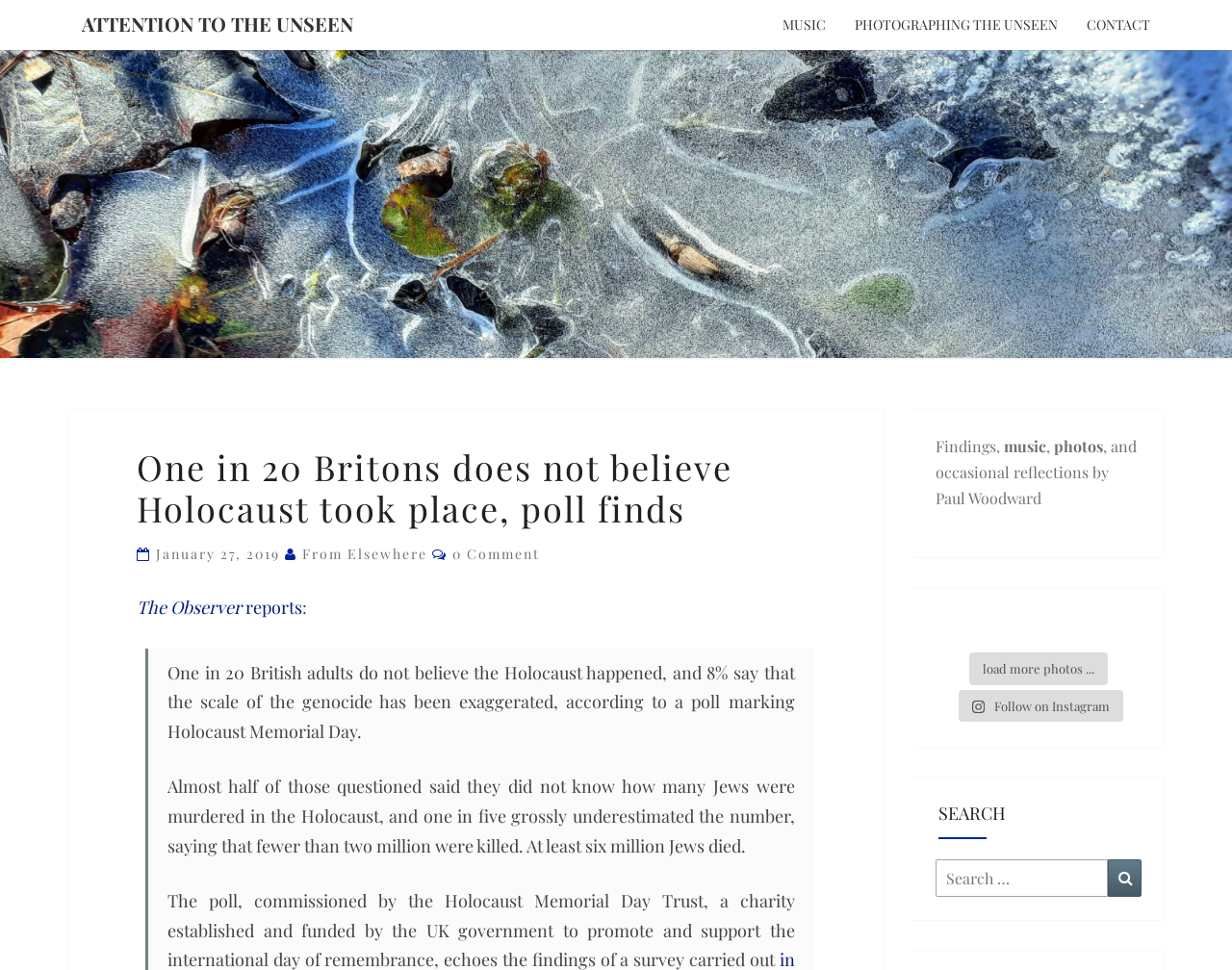Based on the image, provide a detailed response to the question:
How many Jews were murdered in the Holocaust?

This information can be found in the text 'Almost half of those questioned said they did not know how many Jews were murdered in the Holocaust, and one in five grossly underestimated the number, saying that fewer than two million were killed. At least six million Jews died.' which provides the correct answer.